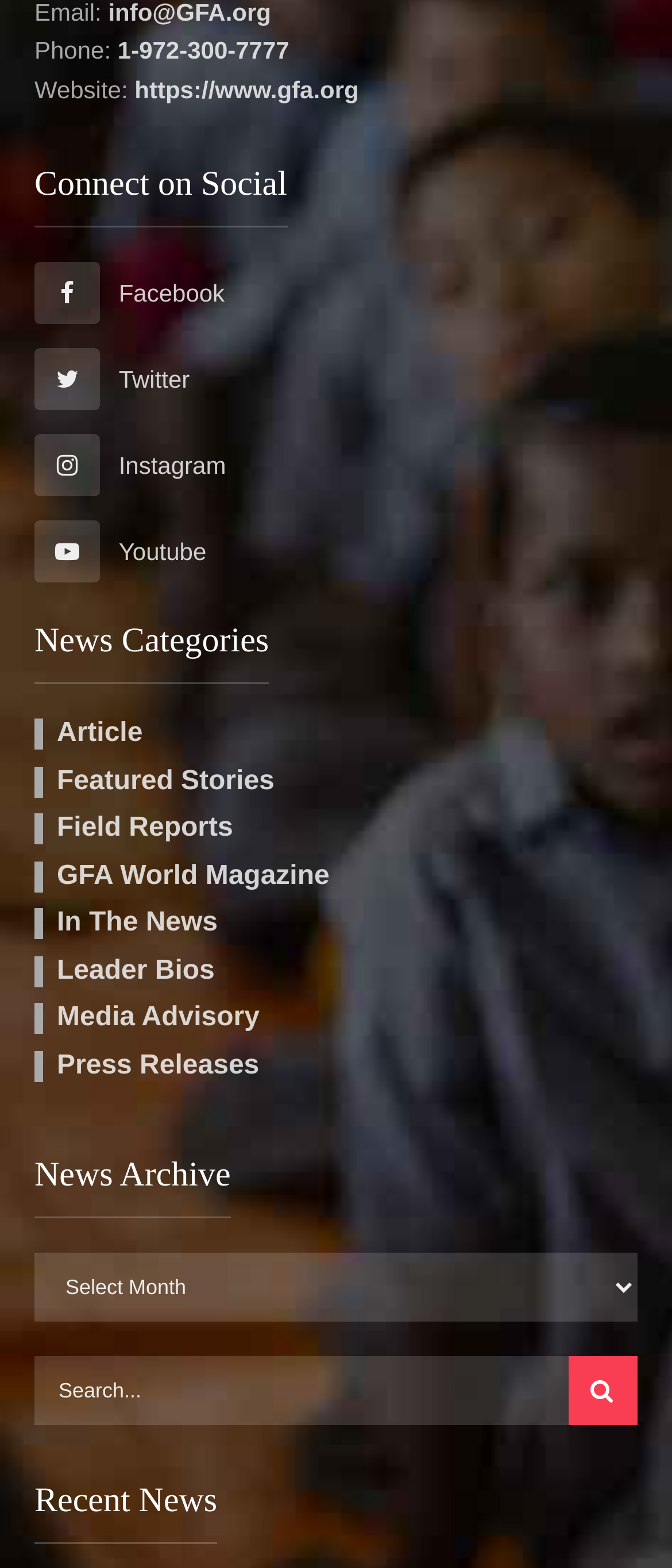Please identify the bounding box coordinates of the region to click in order to complete the task: "Learn about Probiotics". The coordinates must be four float numbers between 0 and 1, specified as [left, top, right, bottom].

None